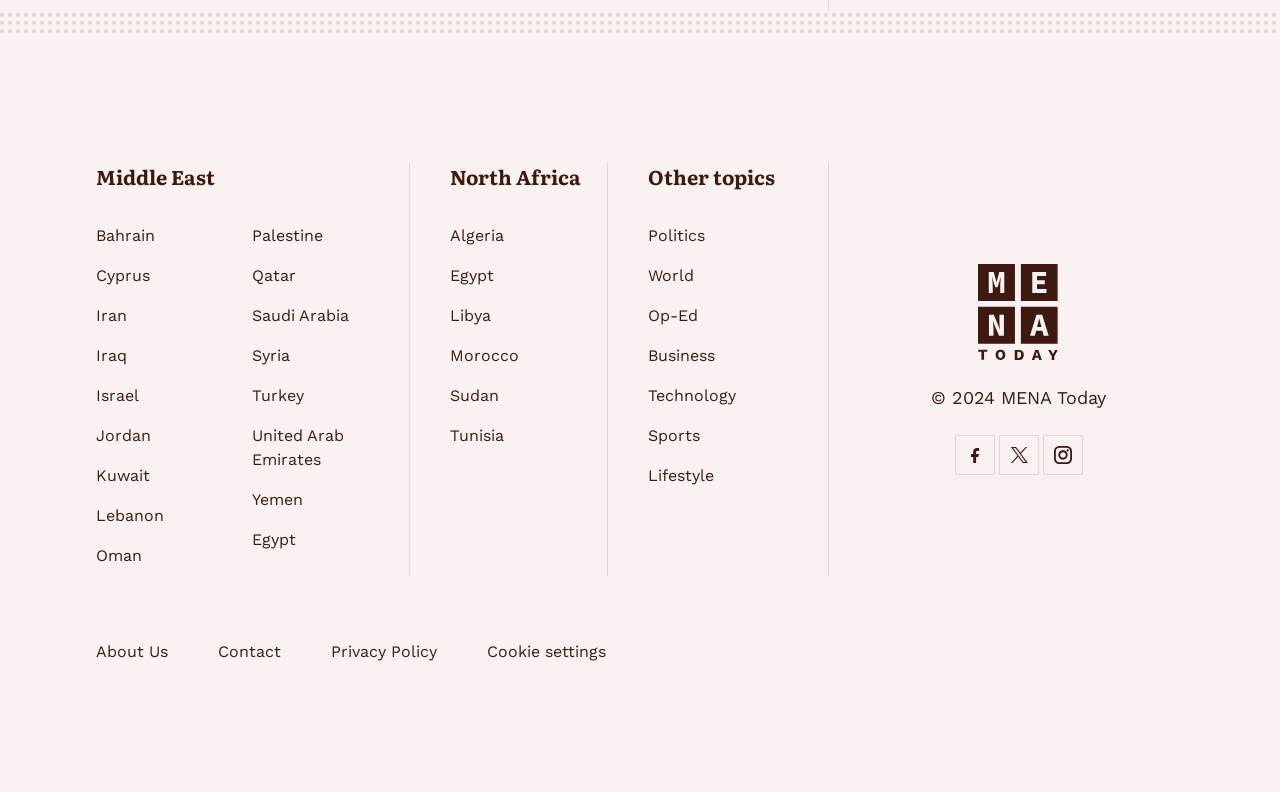Given the description "United Arab Emirates", provide the bounding box coordinates of the corresponding UI element.

[0.197, 0.538, 0.269, 0.593]